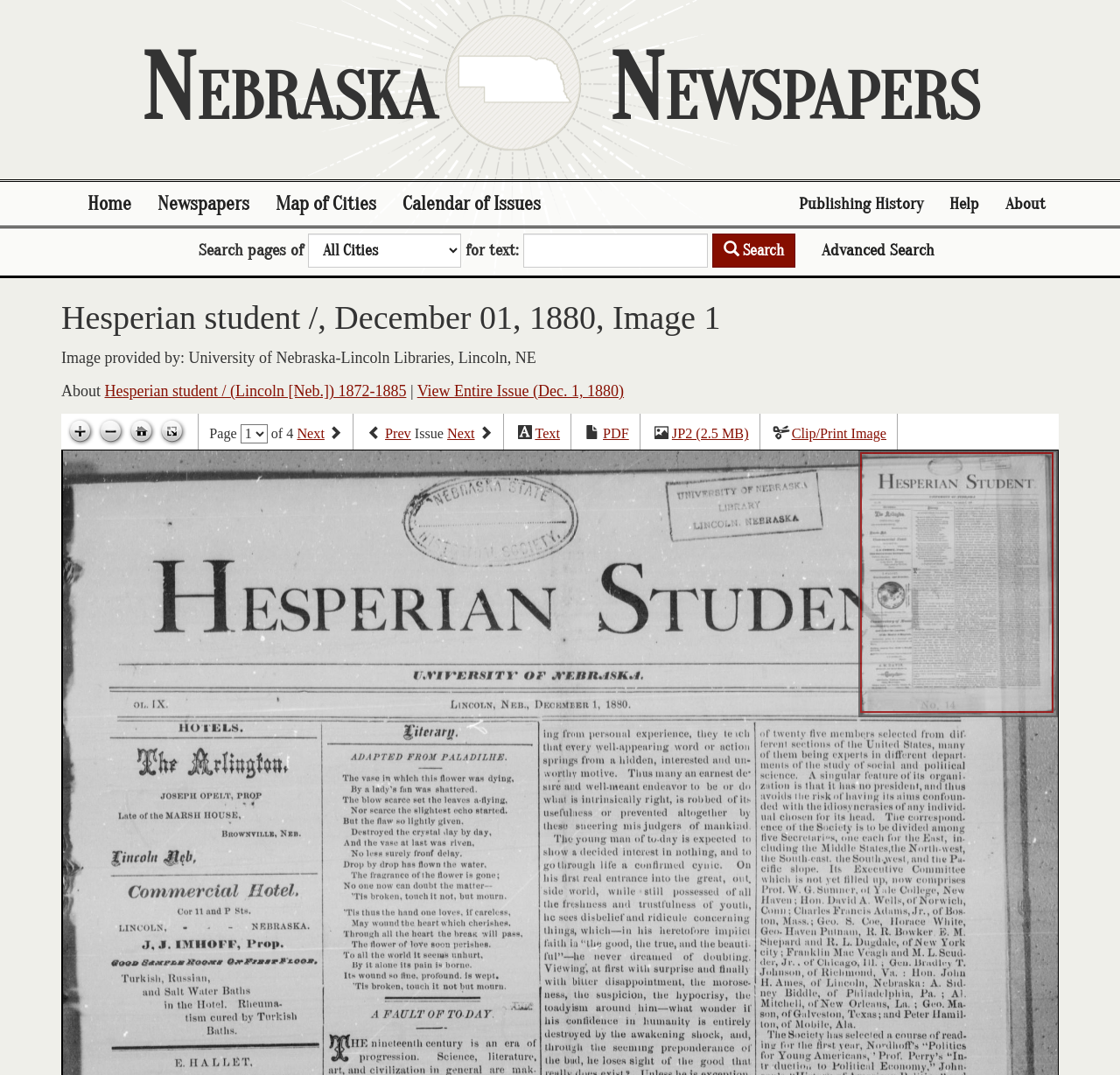Identify the bounding box coordinates of the clickable region required to complete the instruction: "Subscribe with your email address". The coordinates should be given as four float numbers within the range of 0 and 1, i.e., [left, top, right, bottom].

None